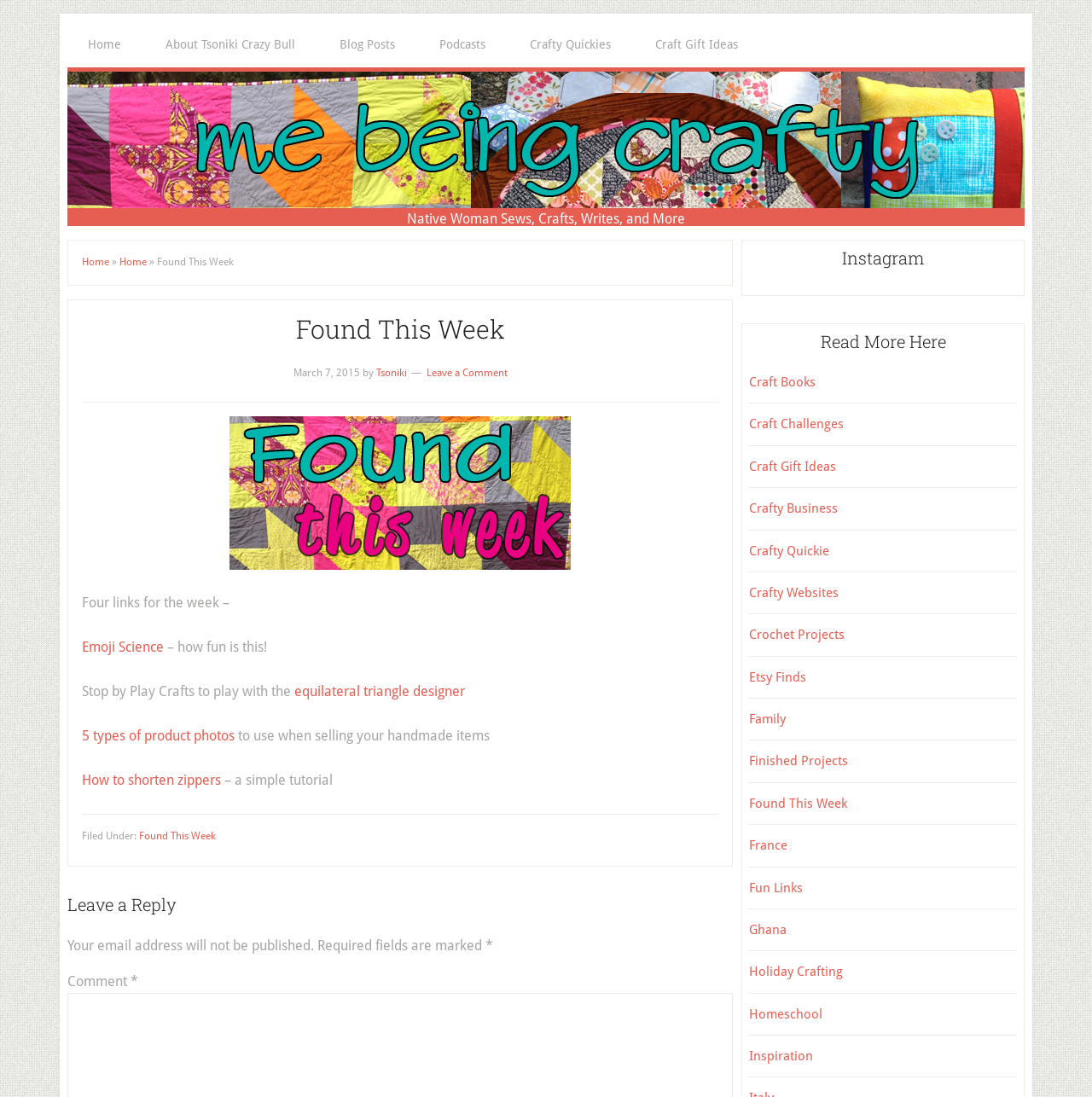Write a detailed summary of the webpage, including text, images, and layout.

This webpage is a blog post titled "Found This Week" with a focus on crafts and creativity. At the top, there is a navigation menu with six links: "Home", "About Tsoniki Crazy Bull", "Blog Posts", "Podcasts", "Crafty Quickies", and "Craft Gift Ideas". Below the navigation menu, there is a header section with the title "Found This Week" and a subtitle "Native Woman Sews, Crafts, Writes, and More".

The main content of the page is an article with four links and a brief description for each. The first link is "Emoji Science" with a description "– how fun is this!". The second link is "equilateral triangle designer" with a description "Stop by Play Crafts to play with the". The third link is "5 types of product photos" with a description "to use when selling your handmade items". The fourth link is "How to shorten zippers" with a description "– a simple tutorial". There is also an image related to the article.

On the right side of the page, there are several links categorized under headings such as "Instagram", "Read More Here", and various craft-related topics like "Craft Books", "Craft Challenges", and "Crochet Projects". There are 17 links in total in this section.

At the bottom of the page, there is a footer section with a "Leave a Reply" heading and a comment form. There is also a "Filed Under" section with a link to "Found This Week".